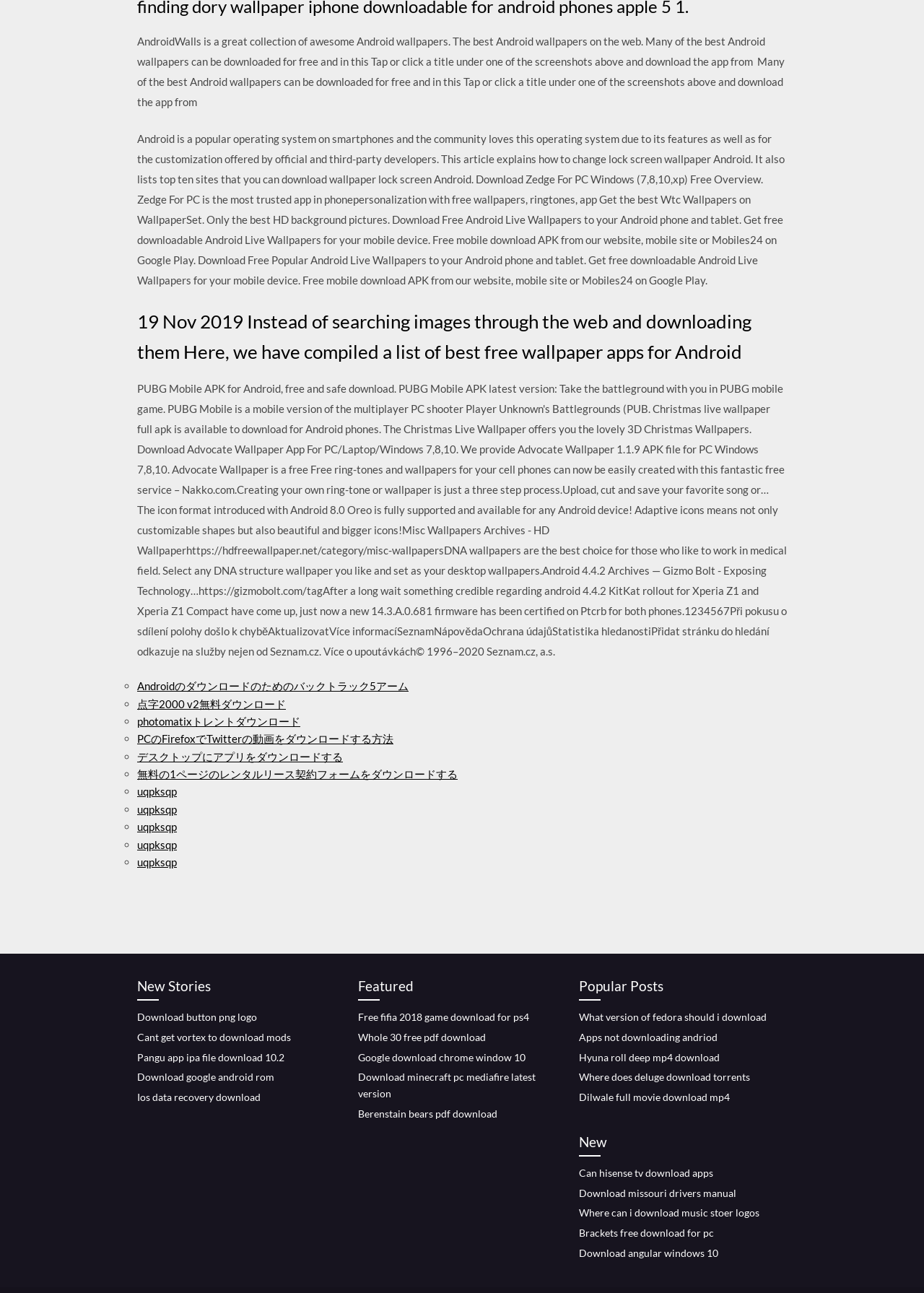Provide a thorough and detailed response to the question by examining the image: 
What type of content is listed under 'New Stories'?

The 'New Stories' section lists various links to download different types of content, including button png logos, mods, IPA files, and more. The links are related to Android and other technology-related topics.